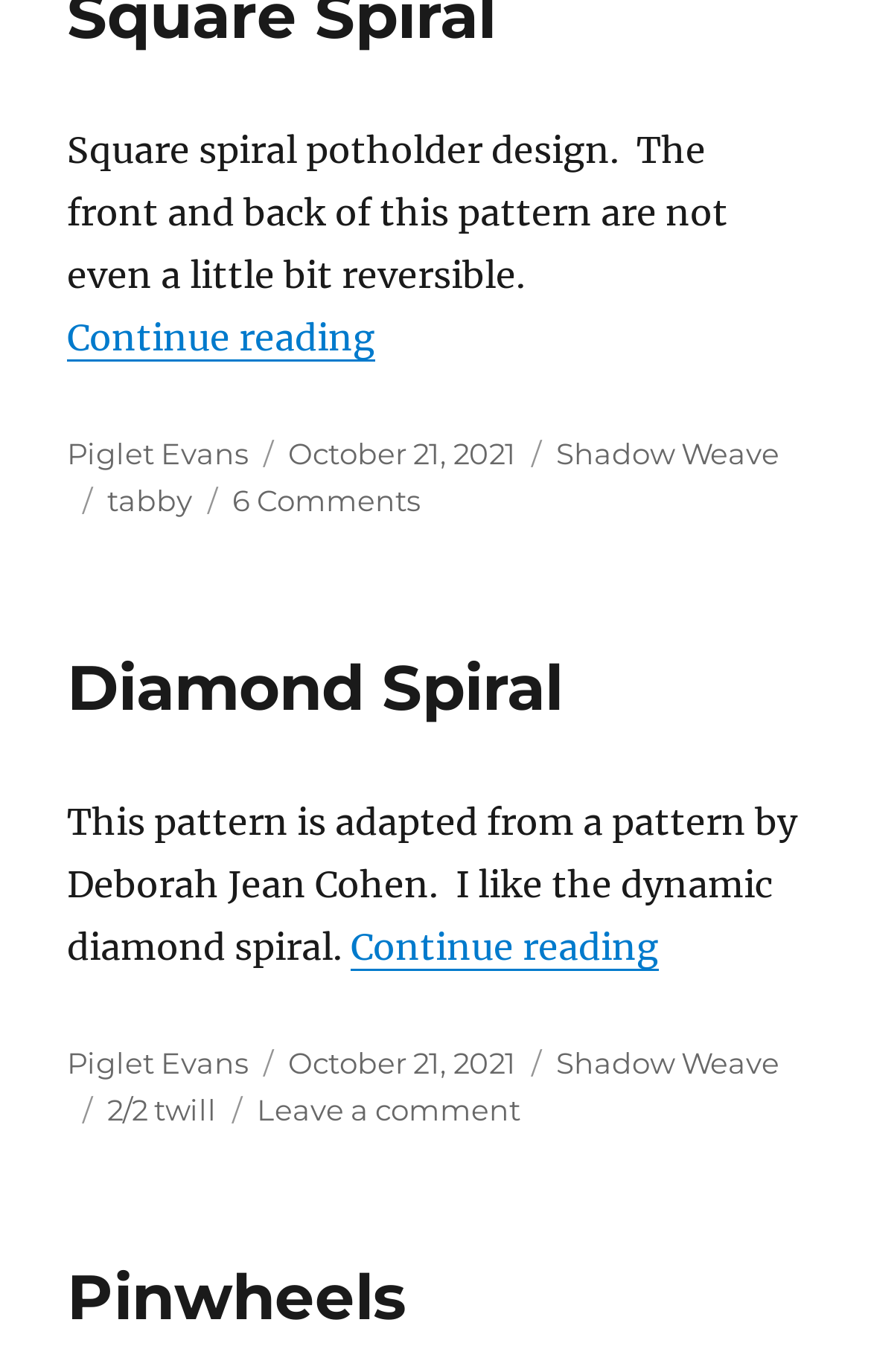Find the bounding box of the UI element described as: "tabby". The bounding box coordinates should be given as four float values between 0 and 1, i.e., [left, top, right, bottom].

[0.123, 0.351, 0.22, 0.377]